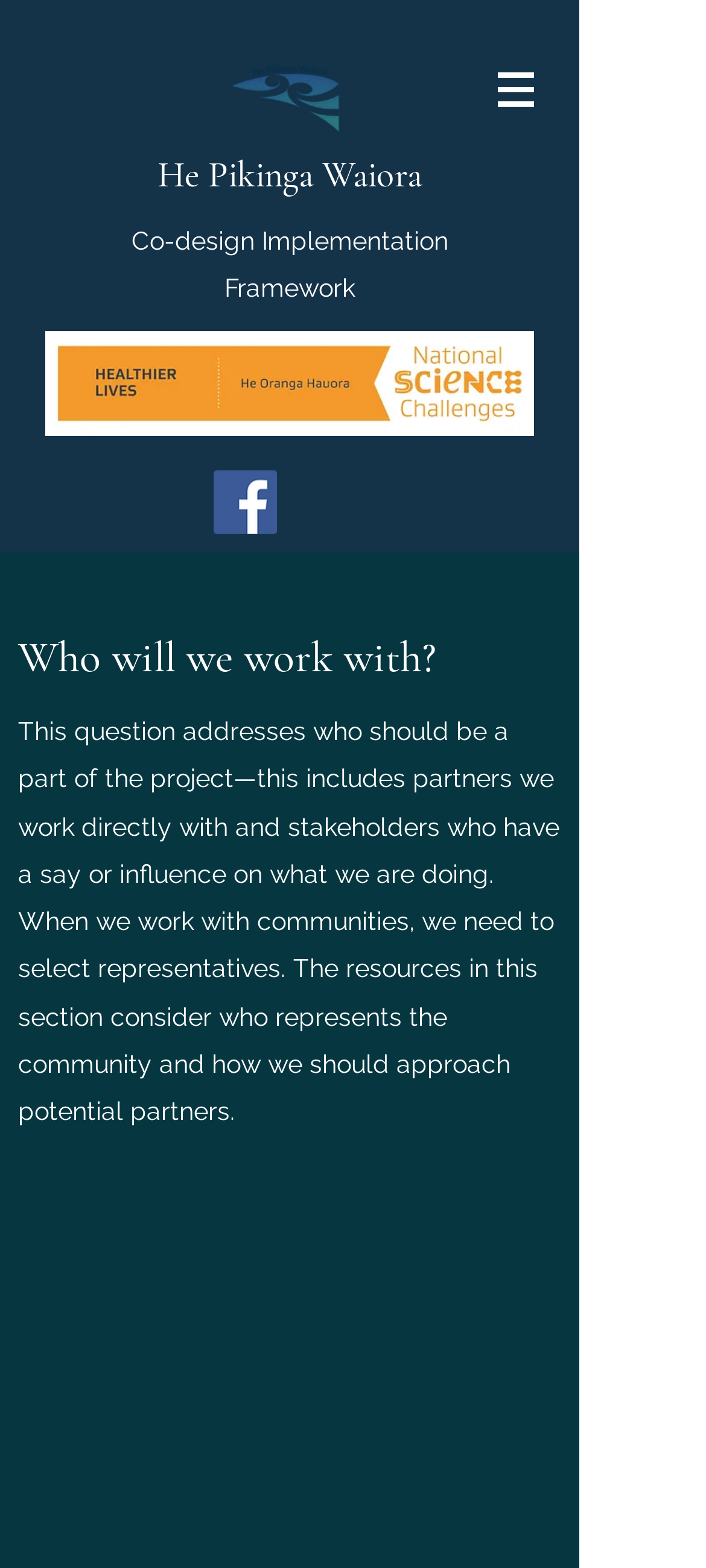Give a succinct answer to this question in a single word or phrase: 
How many social media platforms are listed in the social bar?

At least one